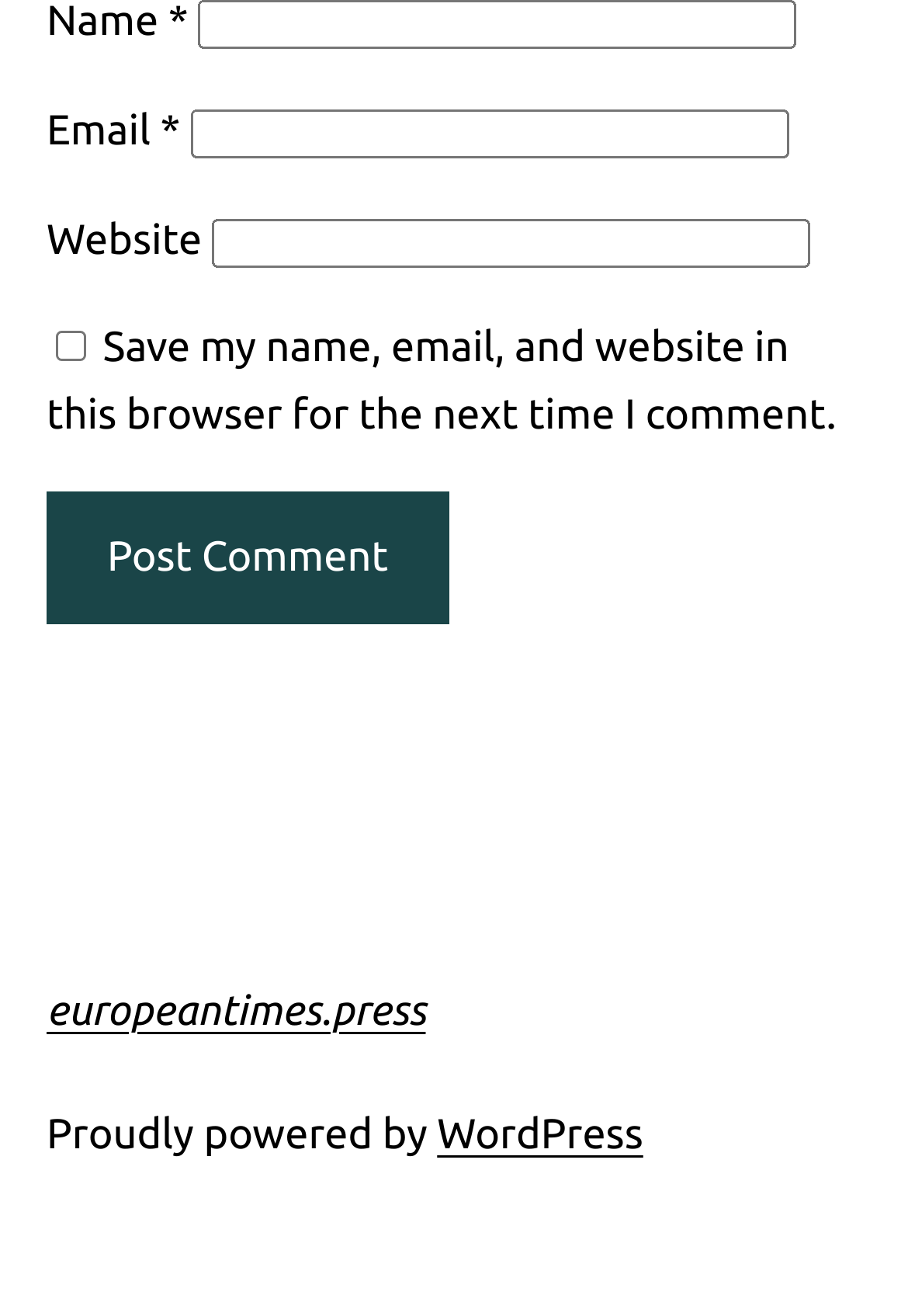What is the label of the first text box?
From the details in the image, provide a complete and detailed answer to the question.

The first text box has a label 'Email' which is indicated by the StaticText element 'Email' with bounding box coordinates [0.051, 0.081, 0.176, 0.116]. This label is associated with the textbox element 'Email *' with bounding box coordinates [0.209, 0.083, 0.868, 0.12].